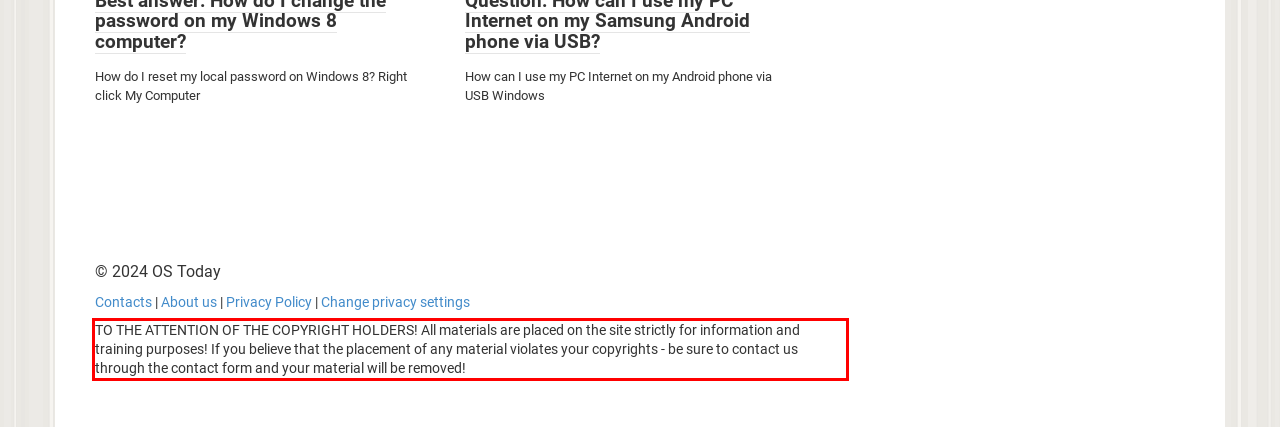You have a screenshot of a webpage with a red bounding box. Identify and extract the text content located inside the red bounding box.

TO THE ATTENTION OF THE COPYRIGHT HOLDERS! All materials are placed on the site strictly for information and training purposes! If you believe that the placement of any material violates your copyrights - be sure to contact us through the contact form and your material will be removed!